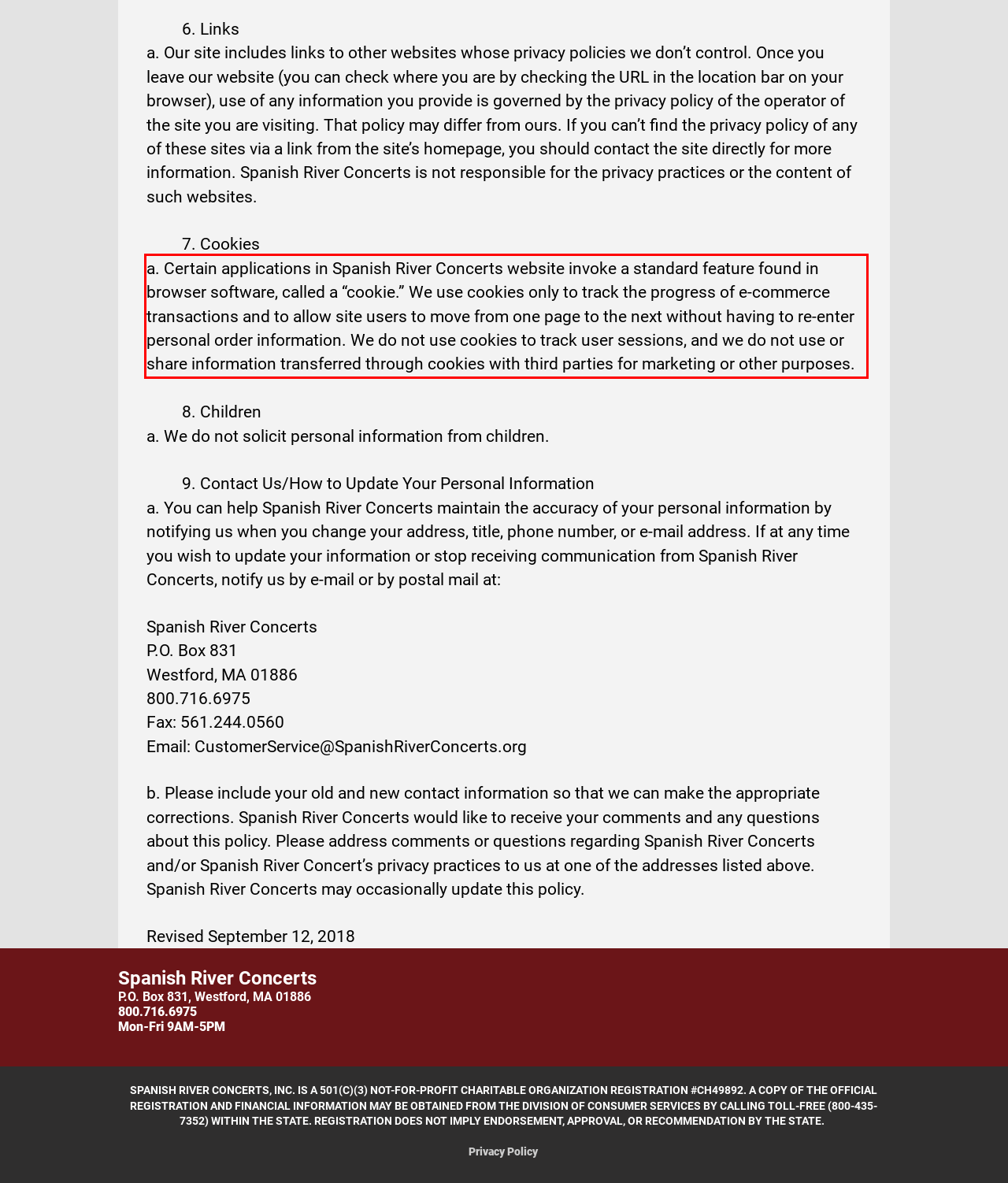Please analyze the screenshot of a webpage and extract the text content within the red bounding box using OCR.

a. Certain applications in Spanish River Concerts website invoke a standard feature found in browser software, called a “cookie.” We use cookies only to track the progress of e-commerce transactions and to allow site users to move from one page to the next without having to re-enter personal order information. We do not use cookies to track user sessions, and we do not use or share information transferred through cookies with third parties for marketing or other purposes.